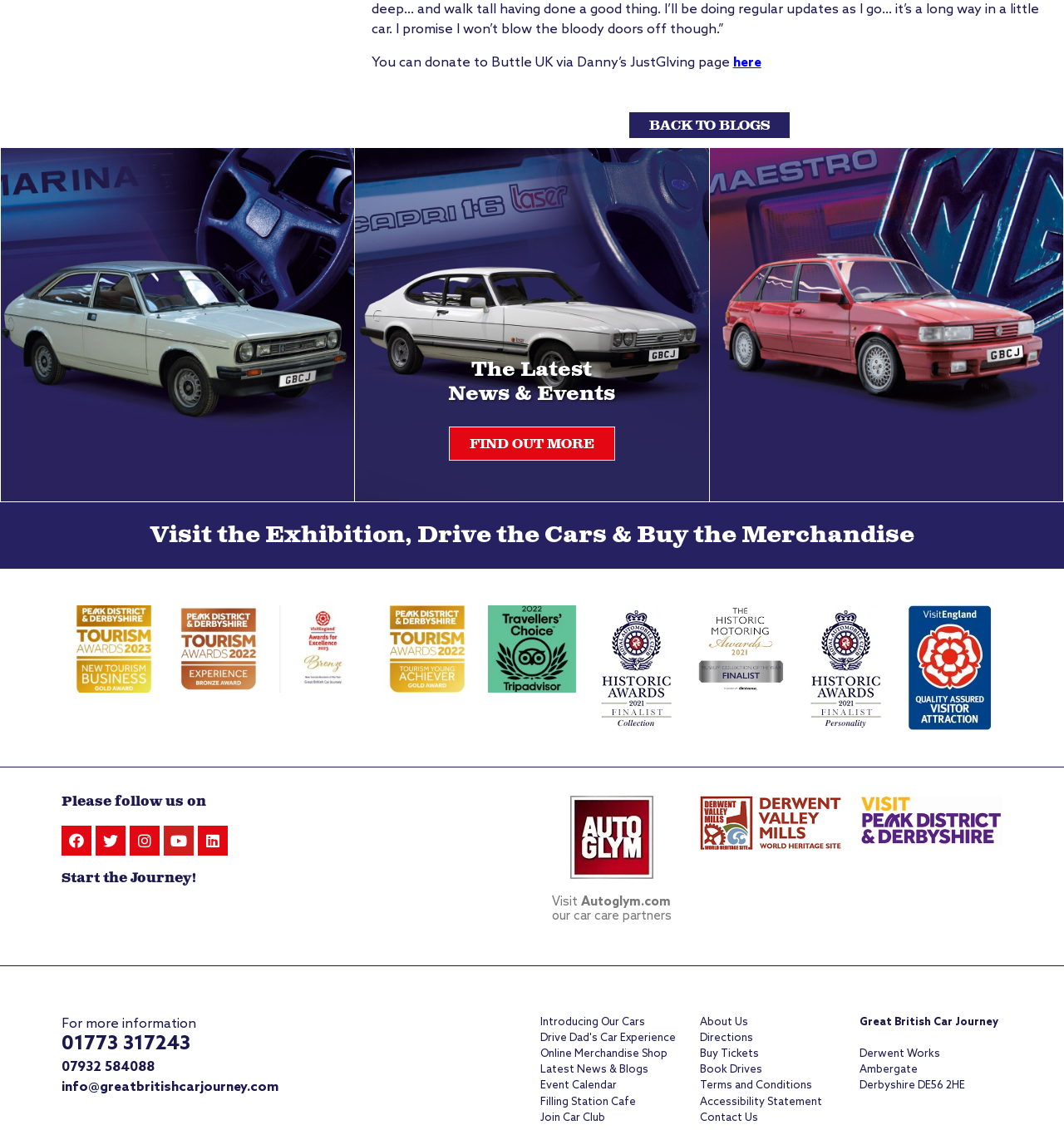Please identify the bounding box coordinates of the element's region that should be clicked to execute the following instruction: "Visit Autoglym.com". The bounding box coordinates must be four float numbers between 0 and 1, i.e., [left, top, right, bottom].

[0.546, 0.792, 0.631, 0.805]